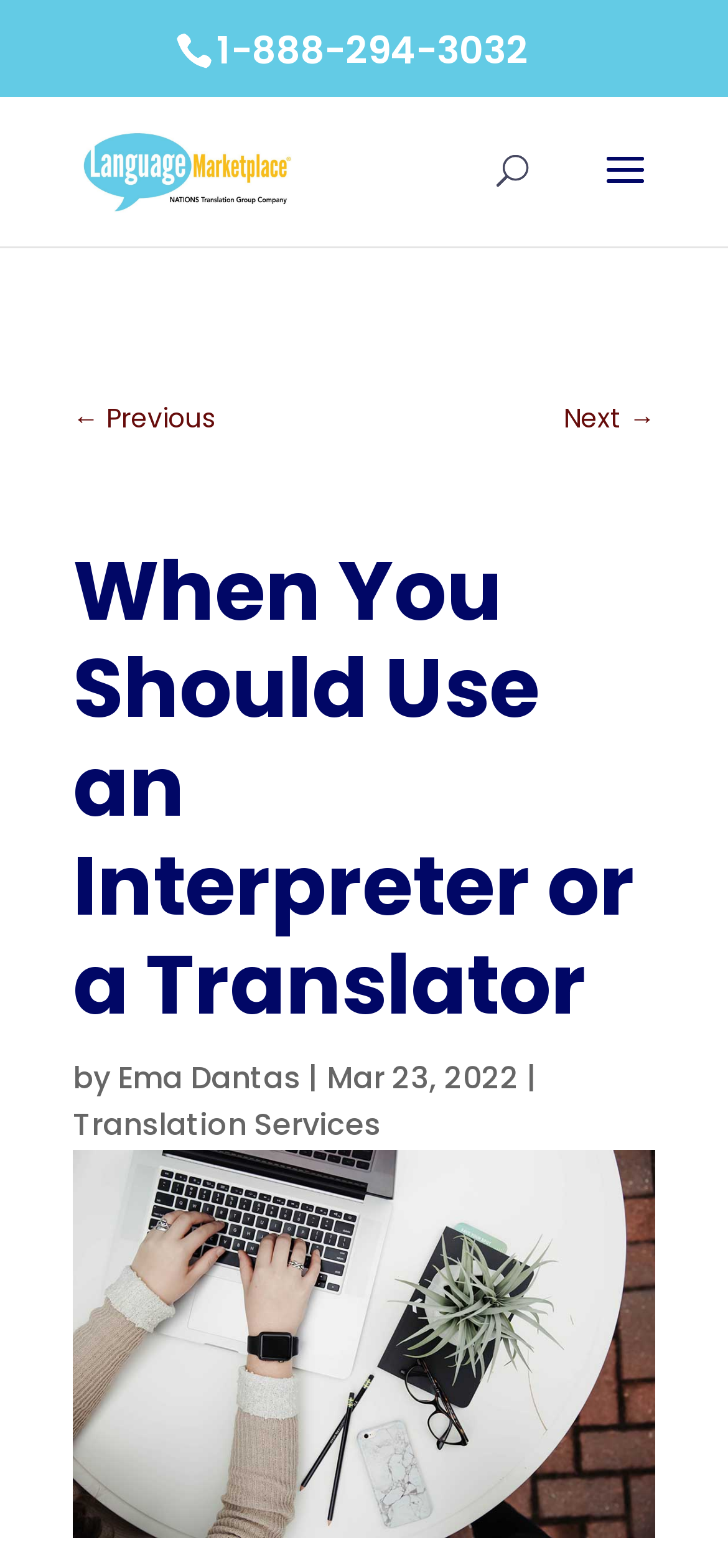Who is the author of the article?
Please respond to the question thoroughly and include all relevant details.

I found the author's name by looking at the link element with the bounding box coordinates [0.162, 0.673, 0.413, 0.701], which contains the text 'Ema Dantas'. This element is located near the static text element with the text 'by', indicating that it is the author's name.